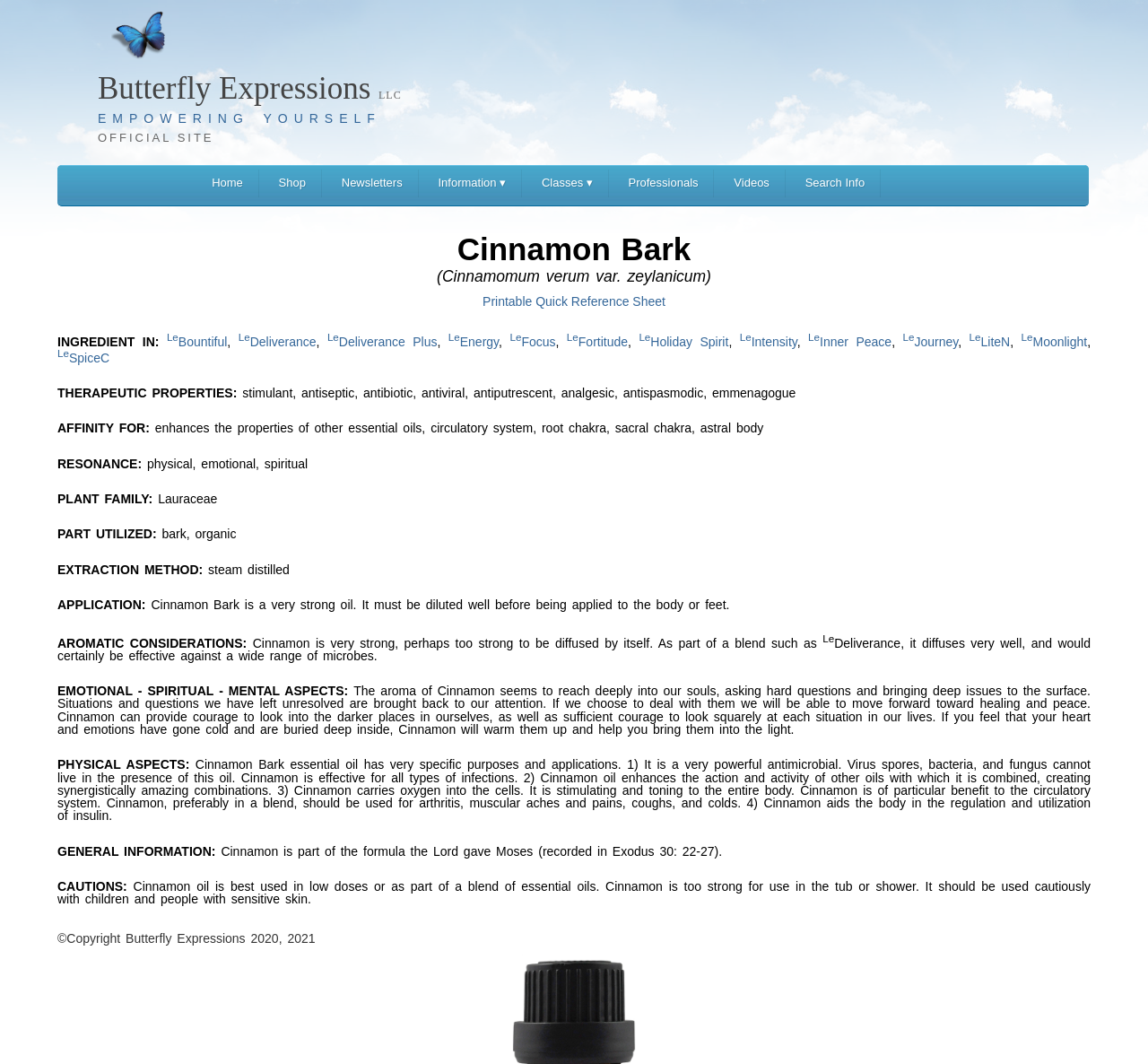Specify the bounding box coordinates of the element's region that should be clicked to achieve the following instruction: "Click the 'Printable Quick Reference Sheet' link". The bounding box coordinates consist of four float numbers between 0 and 1, in the format [left, top, right, bottom].

[0.42, 0.277, 0.58, 0.29]